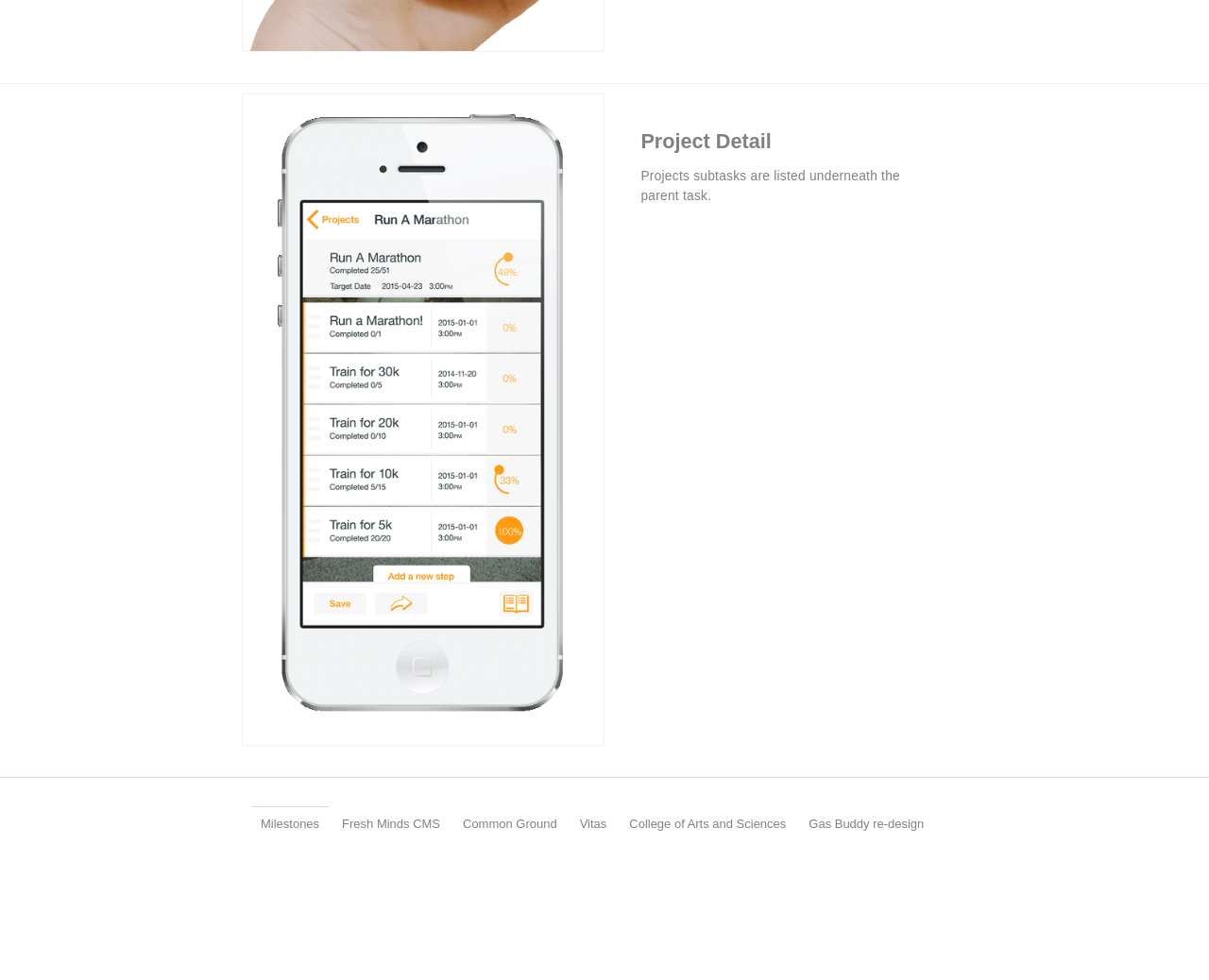What is the purpose of subtasks in projects?
Make sure to answer the question with a detailed and comprehensive explanation.

Based on the static text 'Projects subtasks are listed underneath the parent task.', it can be inferred that subtasks in projects are meant to be listed underneath their parent tasks, suggesting a hierarchical organization of tasks.